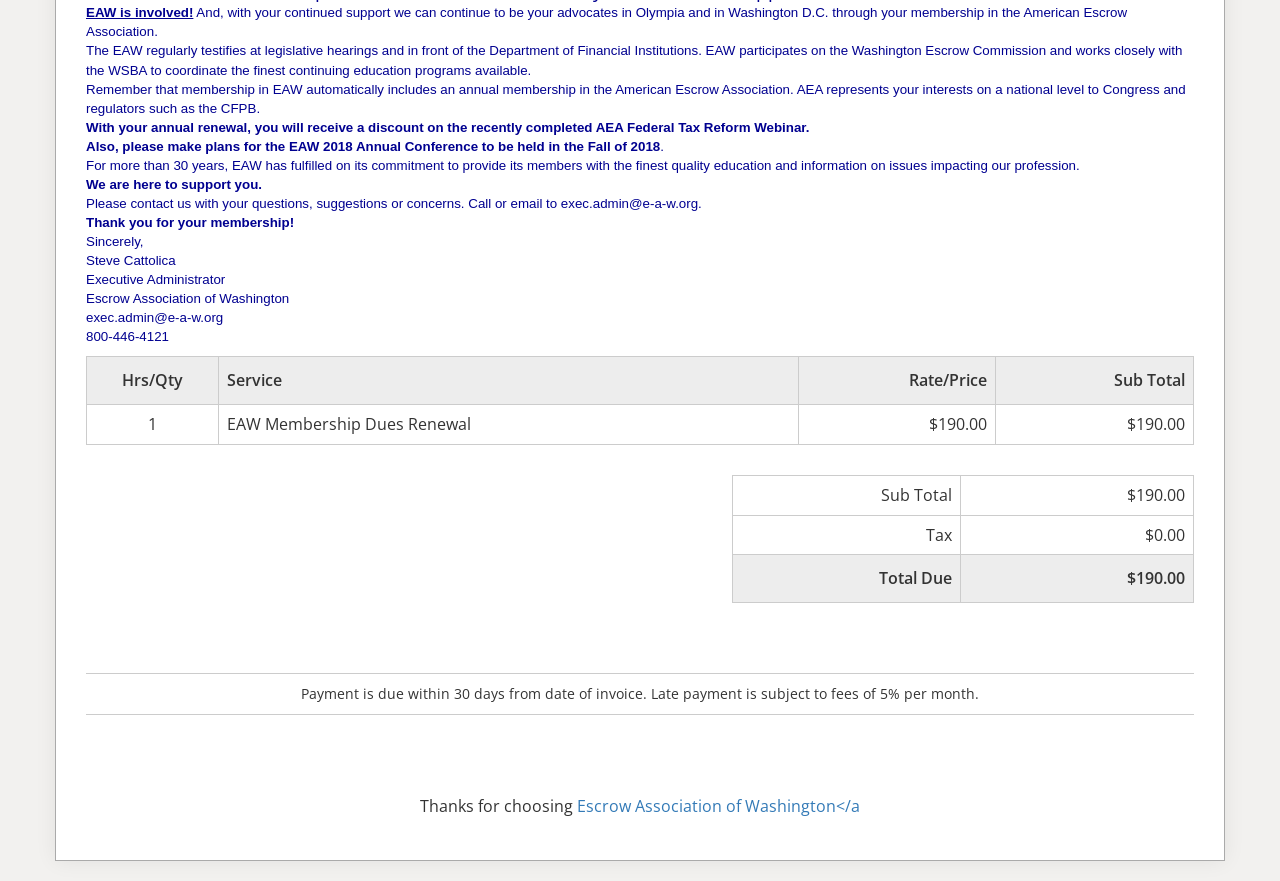Given the element description "editor@freelancetraveller.com", identify the bounding box of the corresponding UI element.

None